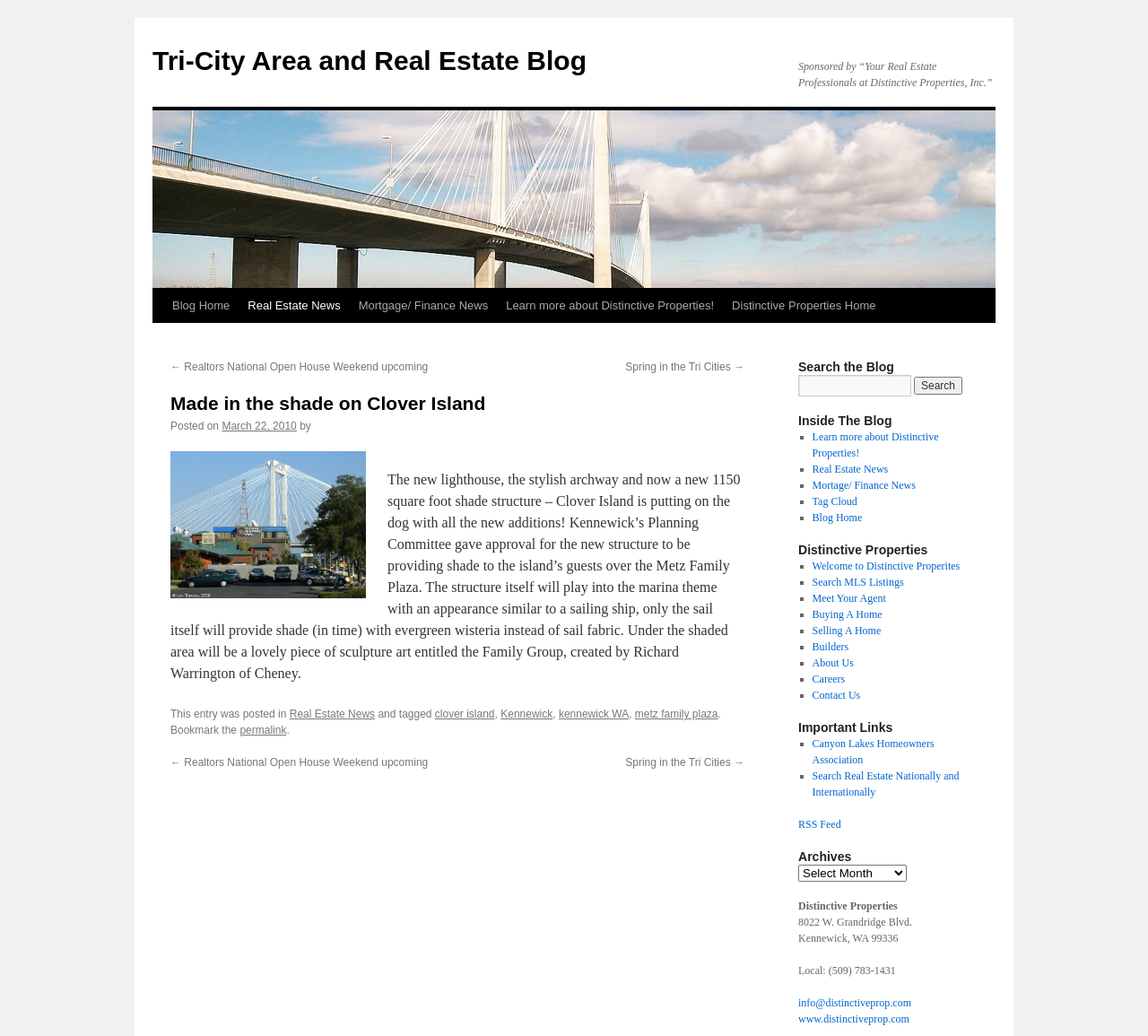How many links are there in the 'Inside The Blog' section?
Respond to the question with a single word or phrase according to the image.

7